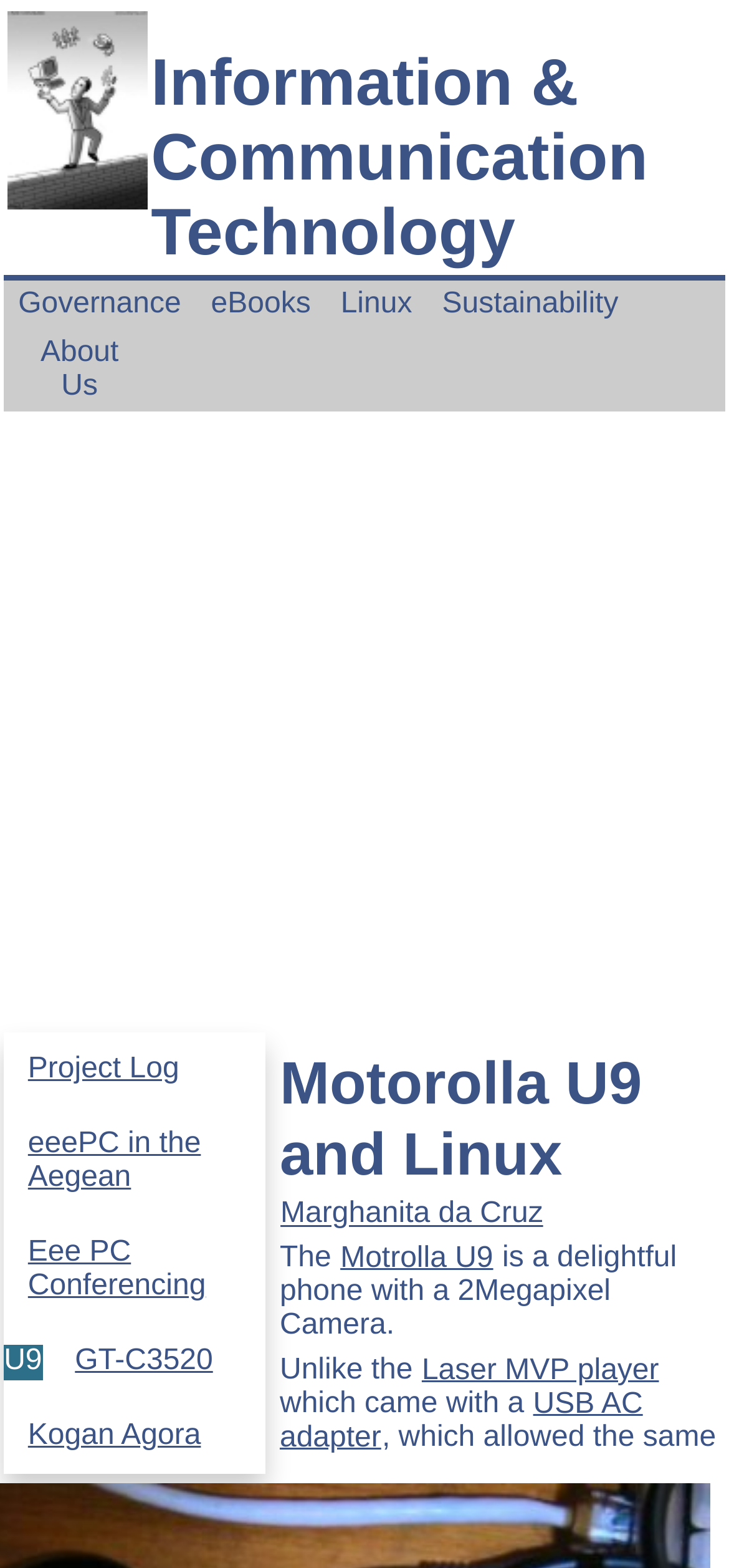What is the name of the author mentioned in the webpage?
Please provide a single word or phrase based on the screenshot.

Marghanita da Cruz